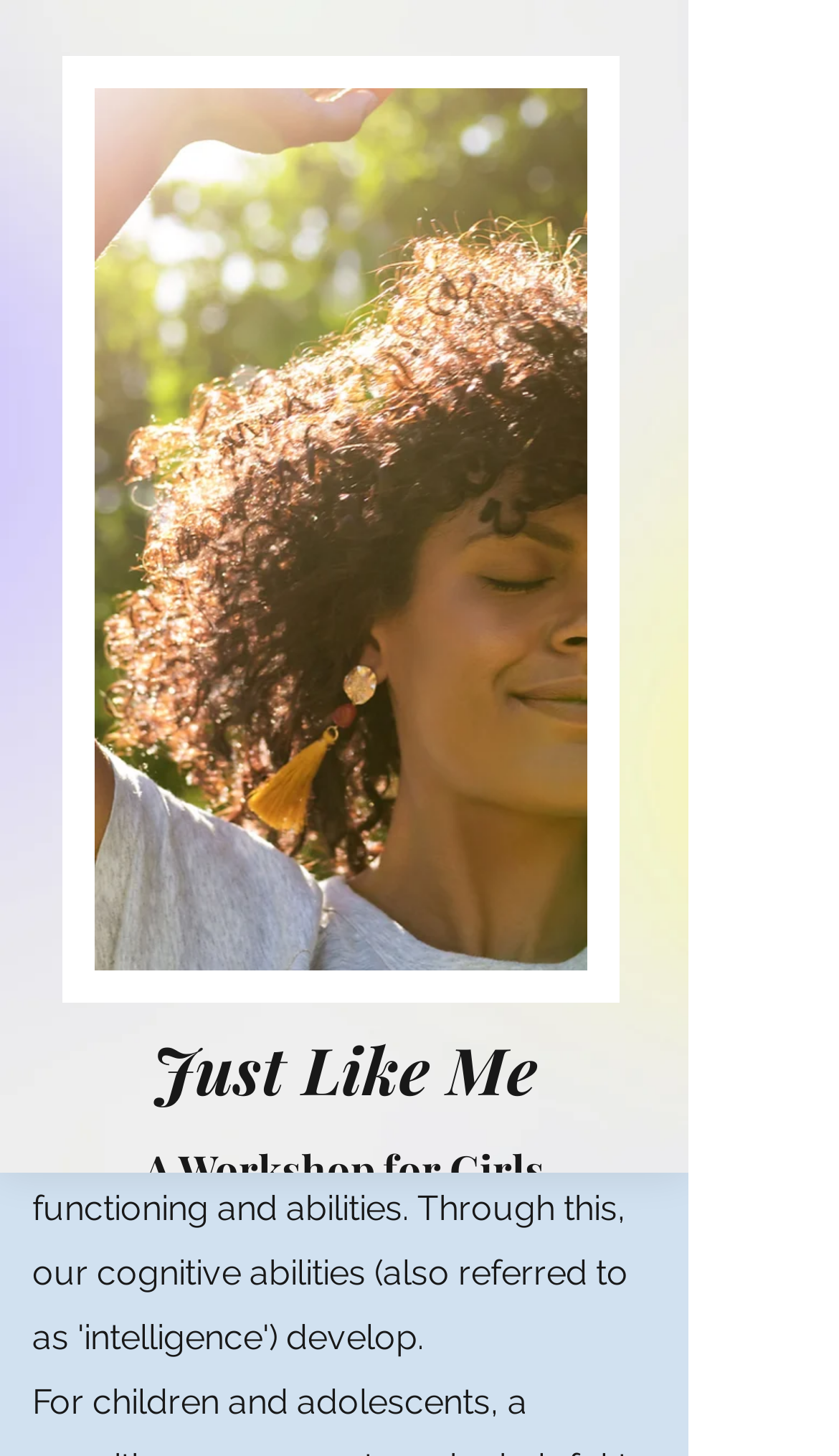Identify the bounding box for the UI element described as: "Home Building Plus". The coordinates should be four float numbers between 0 and 1, i.e., [left, top, right, bottom].

None